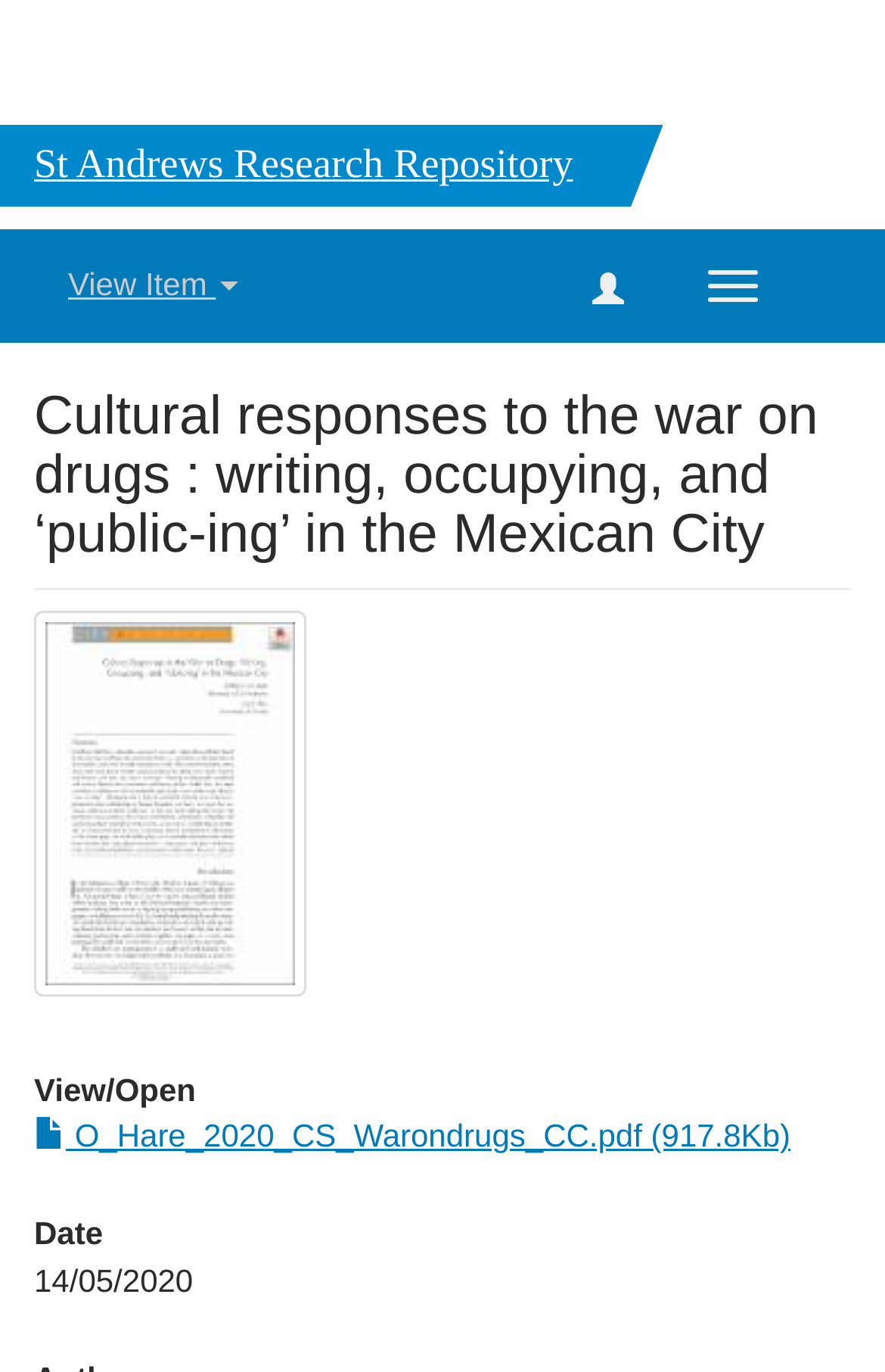Offer a meticulous description of the webpage's structure and content.

The webpage is about a research paper titled "Cultural responses to the war on drugs: writing, occupying, and ‘public-ing’ in the Mexican City". At the top, there is a heading that reads "St Andrews Research Repository". Below this heading, there are three buttons: "Toggle navigation" on the right, "View Item" on the left, and an empty button on the right. 

Below these buttons, there is another heading with the same title as the webpage. Under this heading, there is a thumbnail image on the left, with a link labeled "Thumbnail" above it. On the right side of the thumbnail, there is a heading "View/ Open" followed by a link to a PDF file titled "O_Hare_2020_CS_Warondrugs_CC.pdf" with a size of 917.8Kb. 

At the bottom, there is a heading "Date" followed by a static text "14/05/2020", indicating the date the research paper was published.